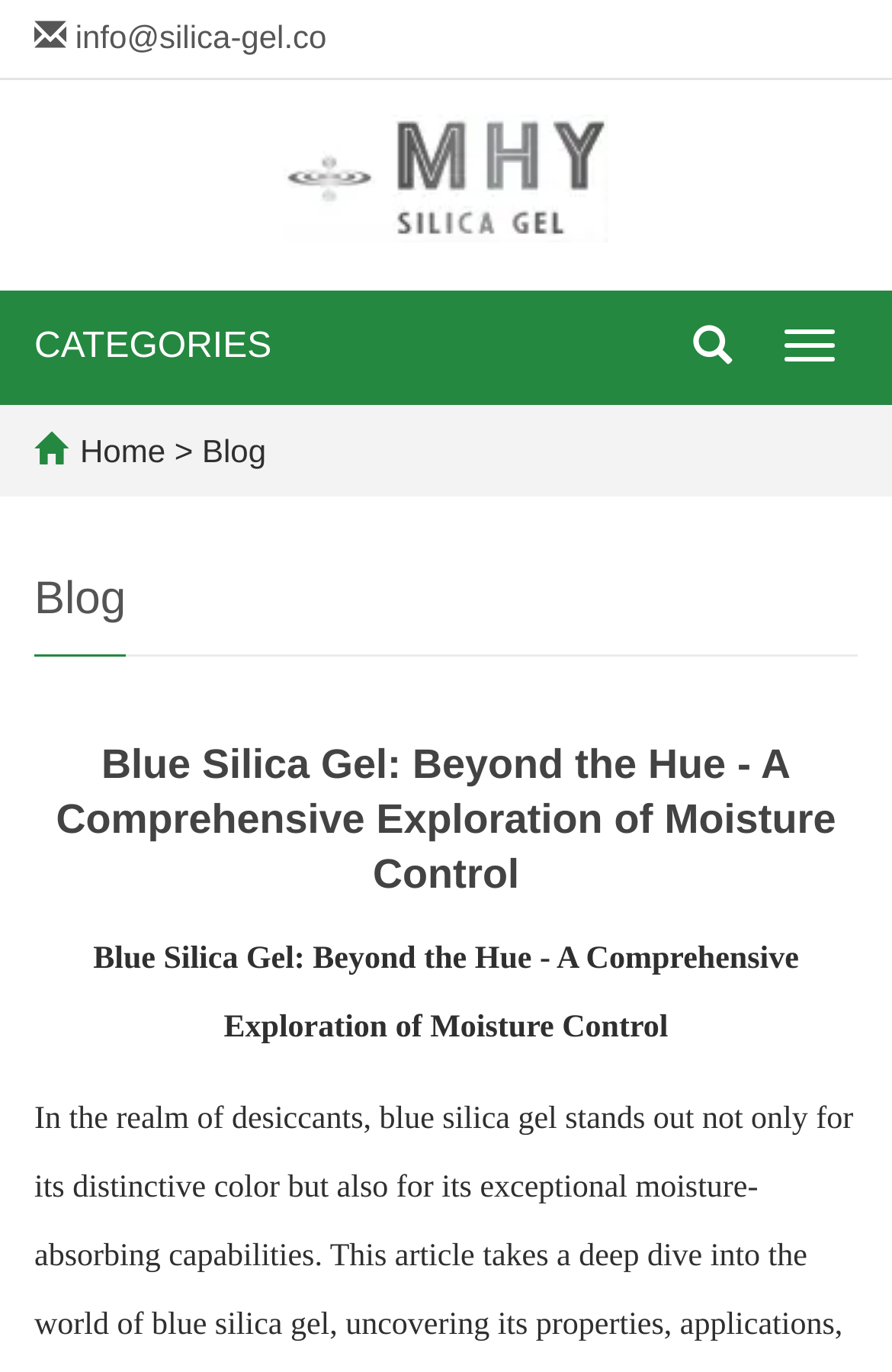What is the company's email address?
Using the image, provide a detailed and thorough answer to the question.

I found the email address by looking at the link element with the text 'info@silica-gel.co' which is located at the top of the webpage.